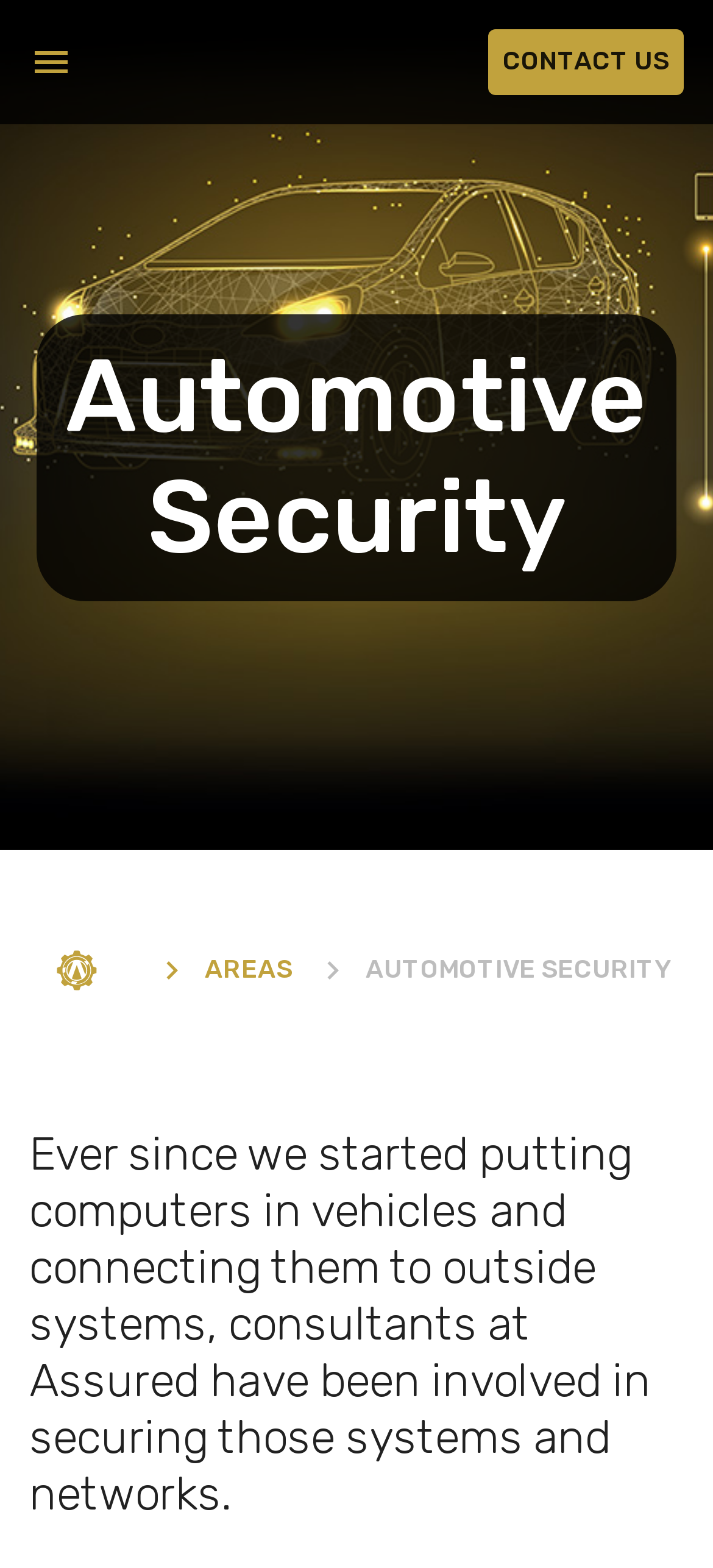What is the purpose of the consultants at Assured?
Please provide an in-depth and detailed response to the question.

According to the static text, 'Ever since we started putting computers in vehicles and connecting them to outside systems, consultants at Assured have been involved in securing those systems and networks.', the purpose of the consultants at Assured is to secure systems and networks.